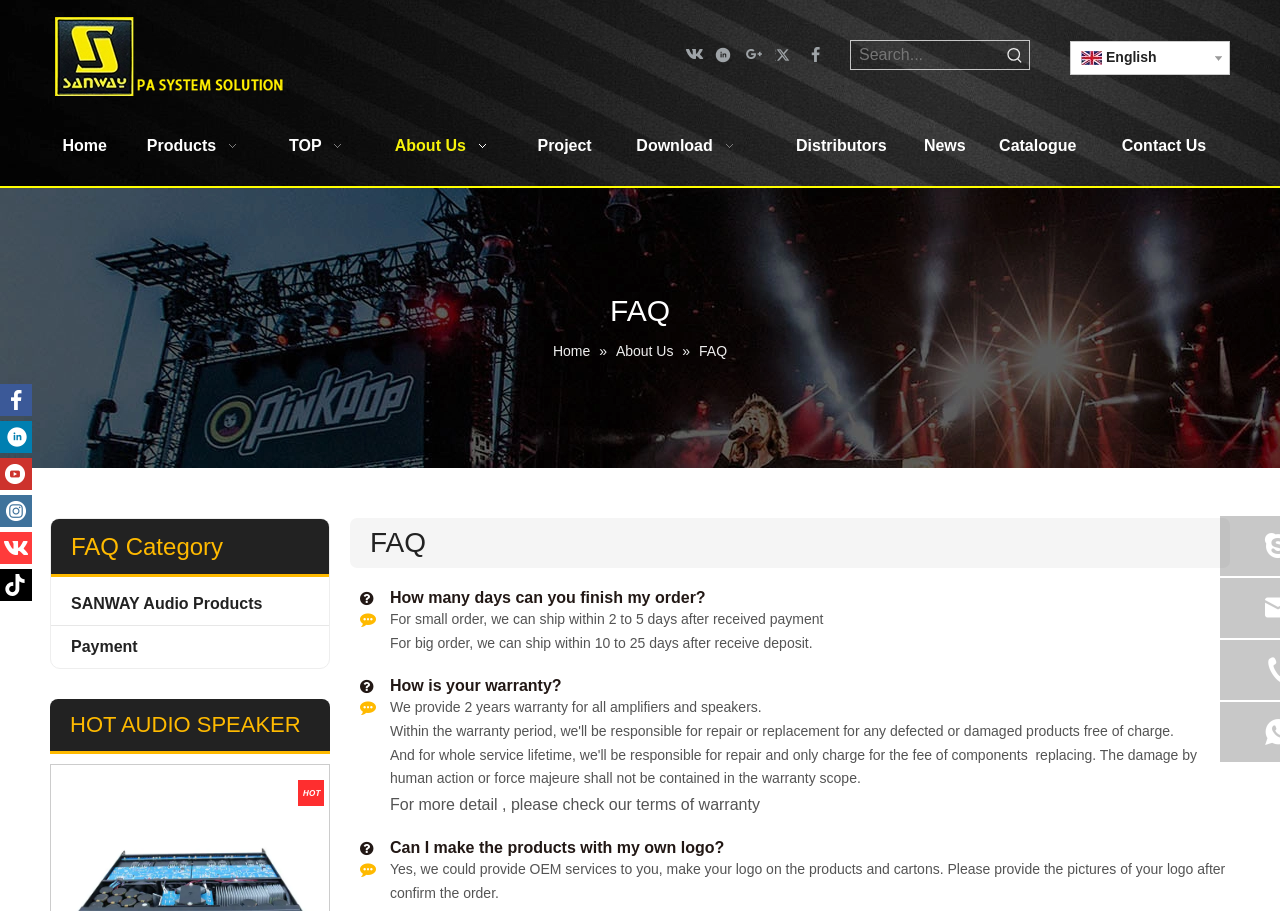Convey a detailed summary of the webpage, mentioning all key elements.

This webpage is about the FAQ section of Sanway Professional Audio Equipment Co., Ltd. At the top left corner, there is a Sanway logo image. Next to it, there are social media links, including vk, Linkedin, Google+, Twitter, and Facebook. On the right side of the top section, there is a search box with a "Hot Keywords" button.

Below the top section, there is a navigation menu with links to Home, Products, TOP, About Us, Project, Download, Distributors, News, Catalogue, and Contact Us. 

The main content of the page is divided into three sections. The first section has a heading "FAQ Category" and lists three links: SANWAY Audio Products, Payment, and an unnamed link. 

The second section has a heading "HOT AUDIO SPEAKER" and features an image with the text "Hot". 

The third section is the main FAQ section, with three questions and answers. The questions are "How many days can you finish my order?", "How is your warranty?", and "Can I make the products with my own logo?". Each question has a corresponding answer below it, providing detailed information.

At the bottom of the page, there are more social media links, including Facebook, Linkedin, Youtube, Instagram, vk, and tiktok.